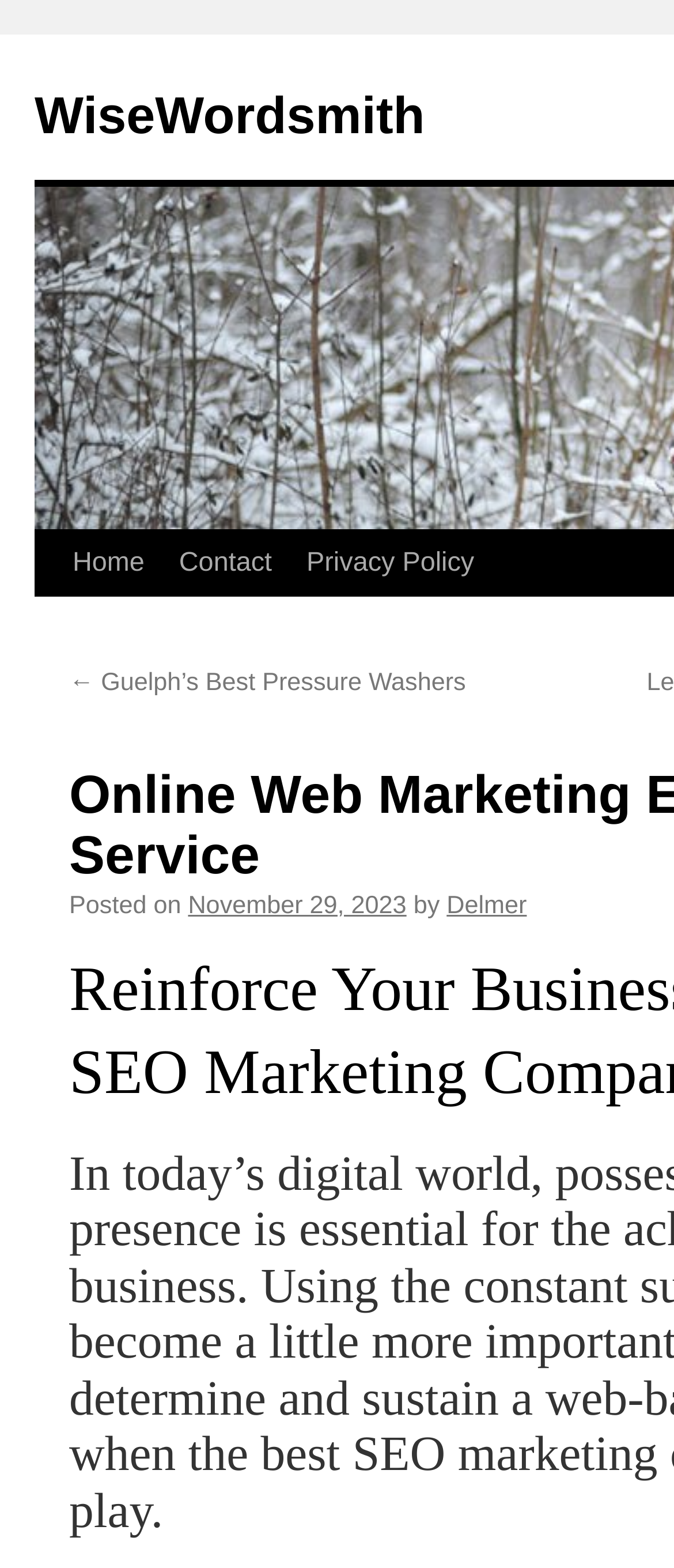What is the name of the previous article?
Look at the image and construct a detailed response to the question.

The name of the previous article can be found in the middle of the webpage, where it is written as '← Guelph’s Best Pressure Washers'. This is a link that can be clicked to navigate to the previous article.